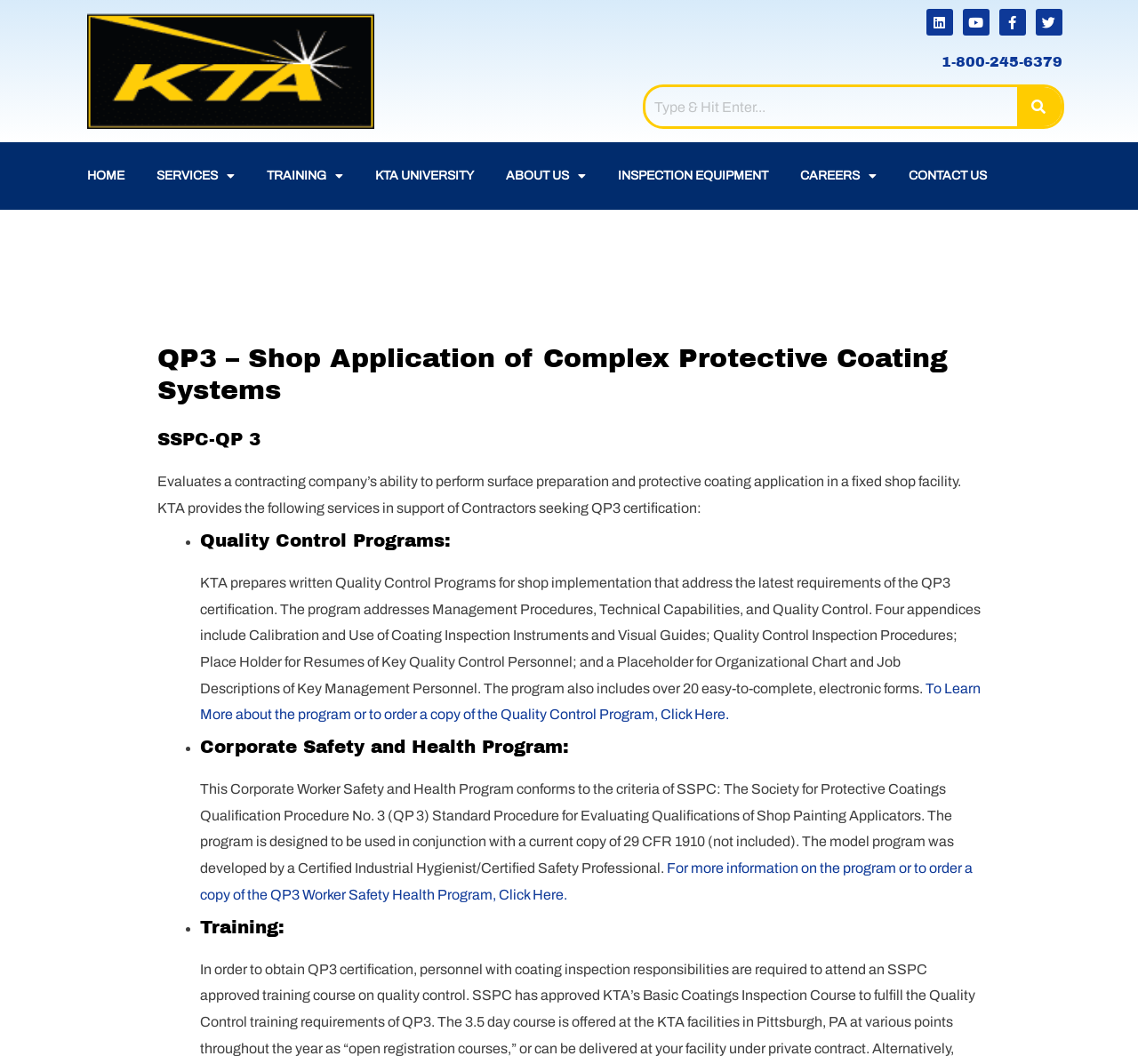Extract the bounding box coordinates for the UI element described as: "parent_node: Subscribe".

None